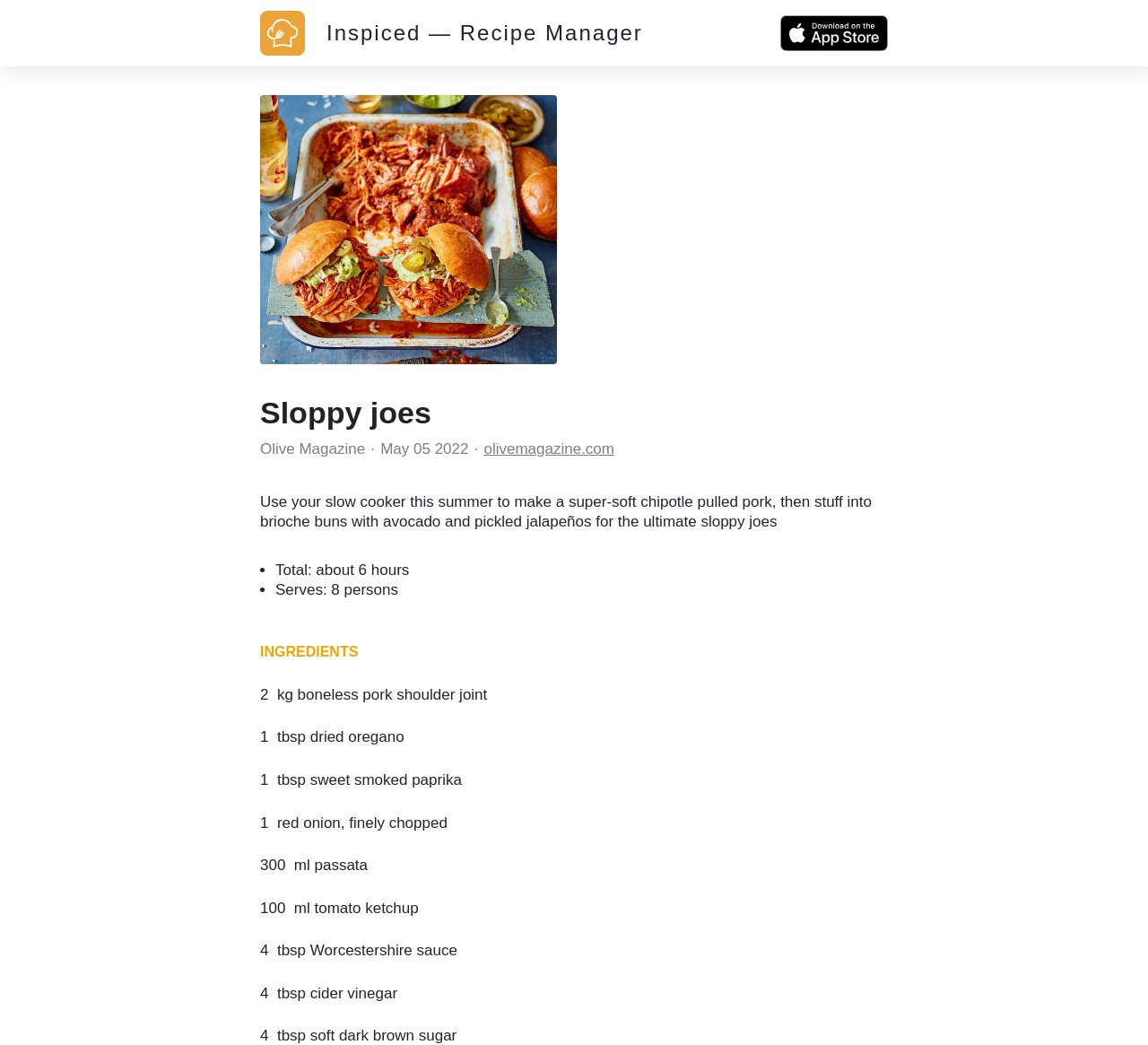From the image, can you give a detailed response to the question below:
What is the recommended cooking time for the sloppy joes?

I found the answer by looking at the text under the 'Total:' label, which indicates the total cooking time required for the recipe.